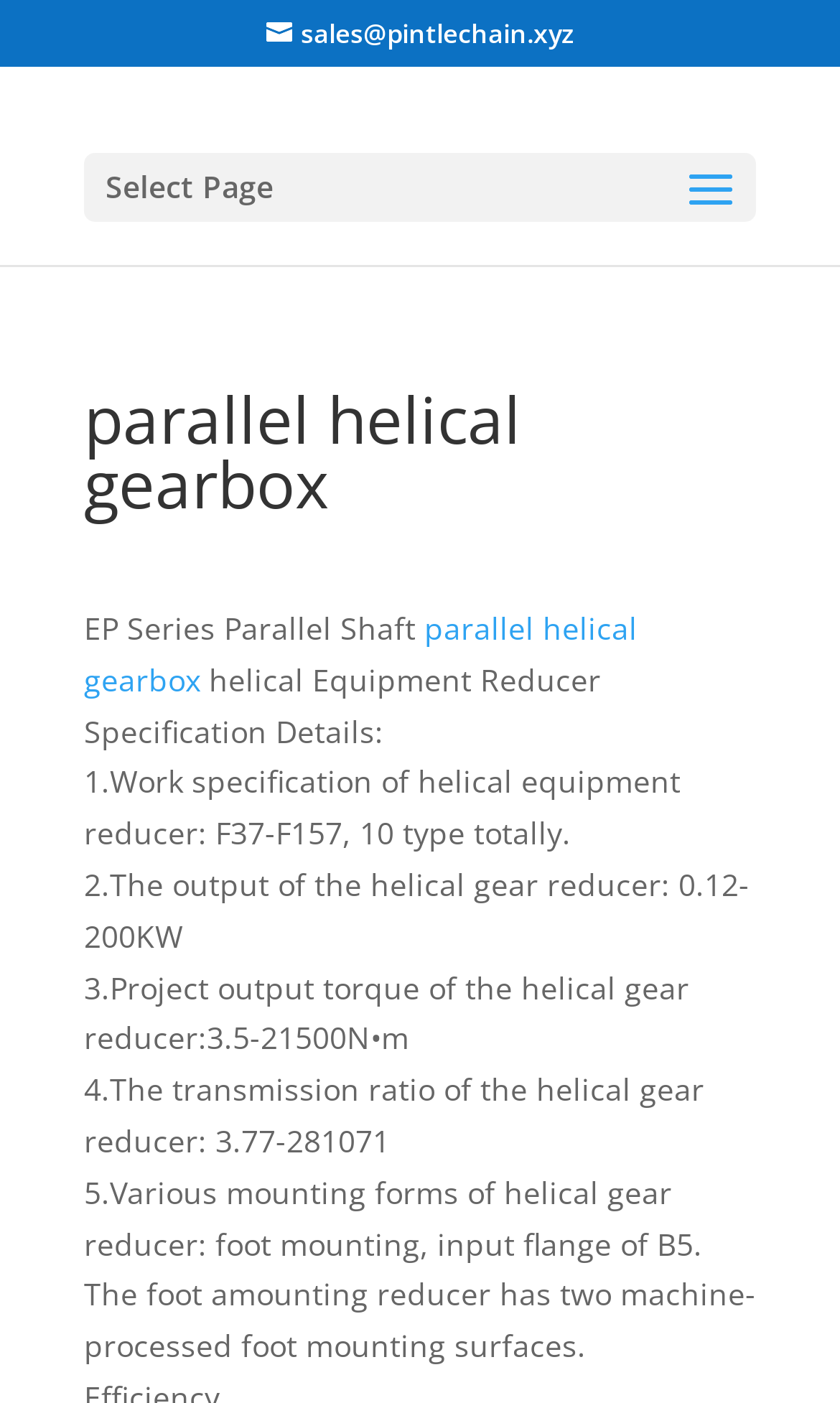What is the transmission ratio of the helical gear reducer?
Based on the visual, give a brief answer using one word or a short phrase.

3.77-281071